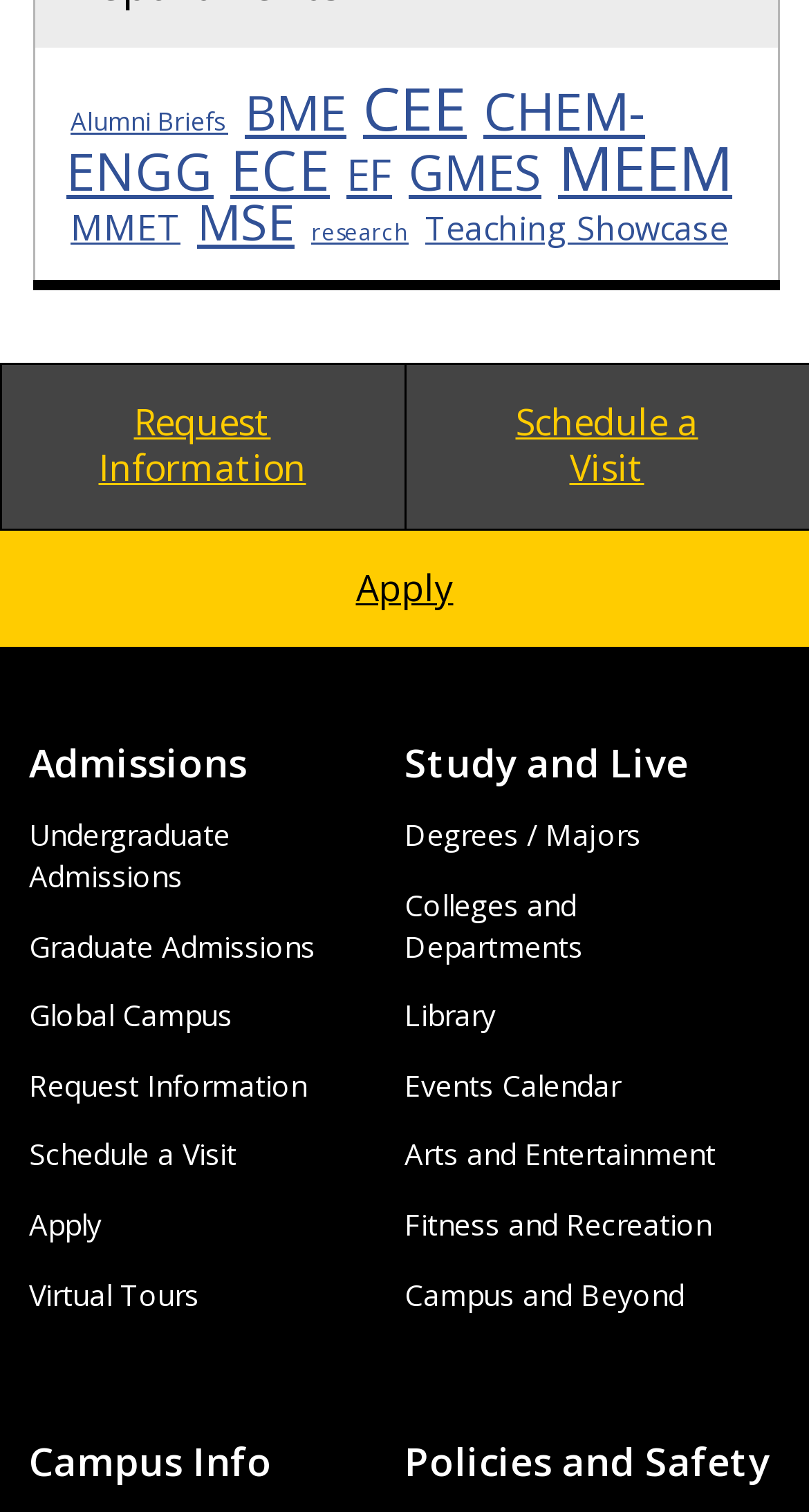Using the image as a reference, answer the following question in as much detail as possible:
What is the 'Global Campus' link related to?

The 'Global Campus' link is listed under the 'Admissions' heading, alongside links for 'Undergraduate Admissions' and 'Graduate Admissions'. This suggests that the 'Global Campus' link is related to graduate admissions, possibly providing information about online or international programs.